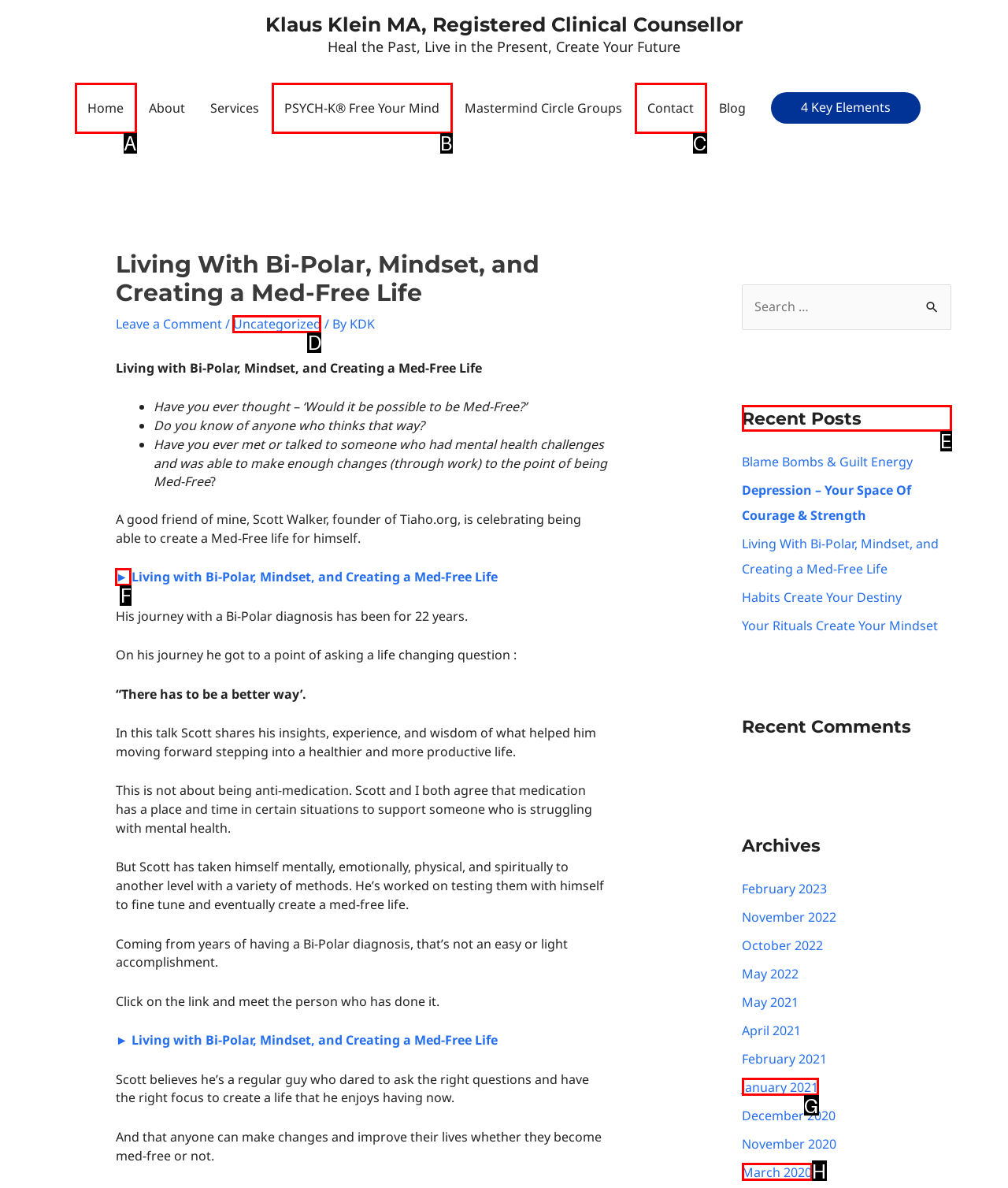Identify the HTML element to select in order to accomplish the following task: Check the 'Recent Posts'
Reply with the letter of the chosen option from the given choices directly.

E